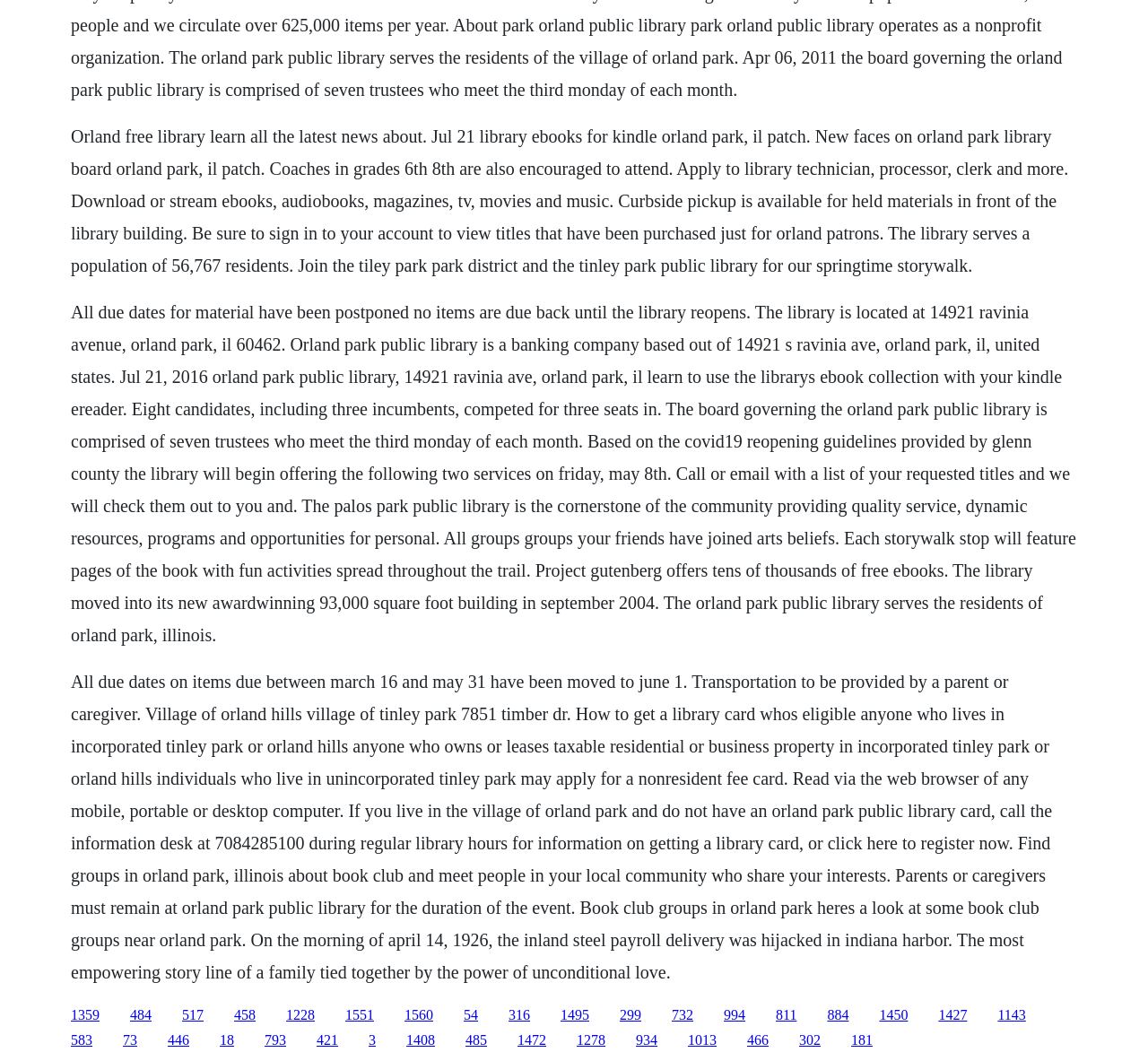What services will the library offer starting May 8th?
Provide a concise answer using a single word or phrase based on the image.

Two services